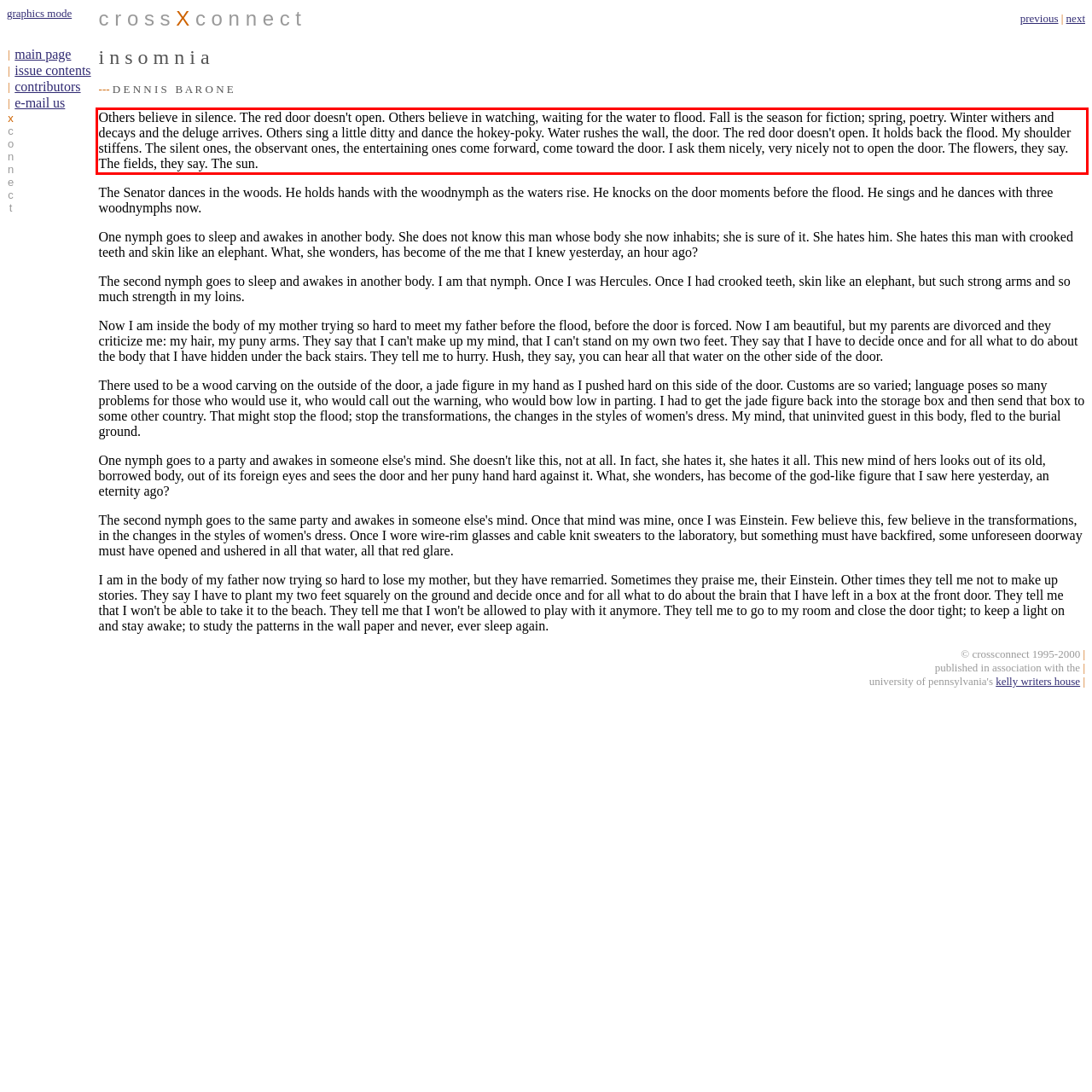Please extract the text content from the UI element enclosed by the red rectangle in the screenshot.

Others believe in silence. The red door doesn't open. Others believe in watching, waiting for the water to flood. Fall is the season for fiction; spring, poetry. Winter withers and decays and the deluge arrives. Others sing a little ditty and dance the hokey-poky. Water rushes the wall, the door. The red door doesn't open. It holds back the flood. My shoulder stiffens. The silent ones, the observant ones, the entertaining ones come forward, come toward the door. I ask them nicely, very nicely not to open the door. The flowers, they say. The fields, they say. The sun.